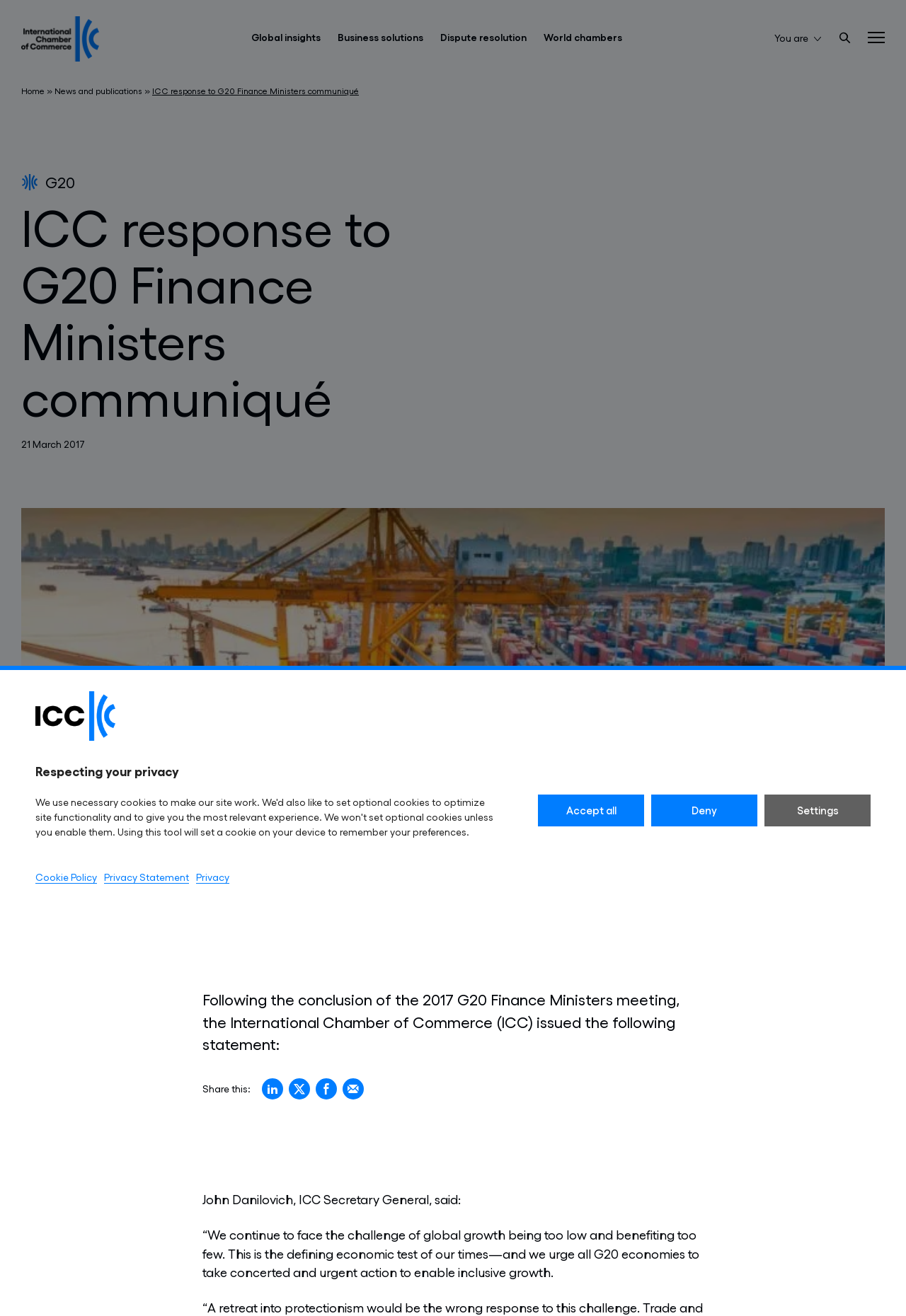Based on the element description, predict the bounding box coordinates (top-left x, top-left y, bottom-right x, bottom-right y) for the UI element in the screenshot: New windowShare on Facebook

[0.348, 0.82, 0.372, 0.836]